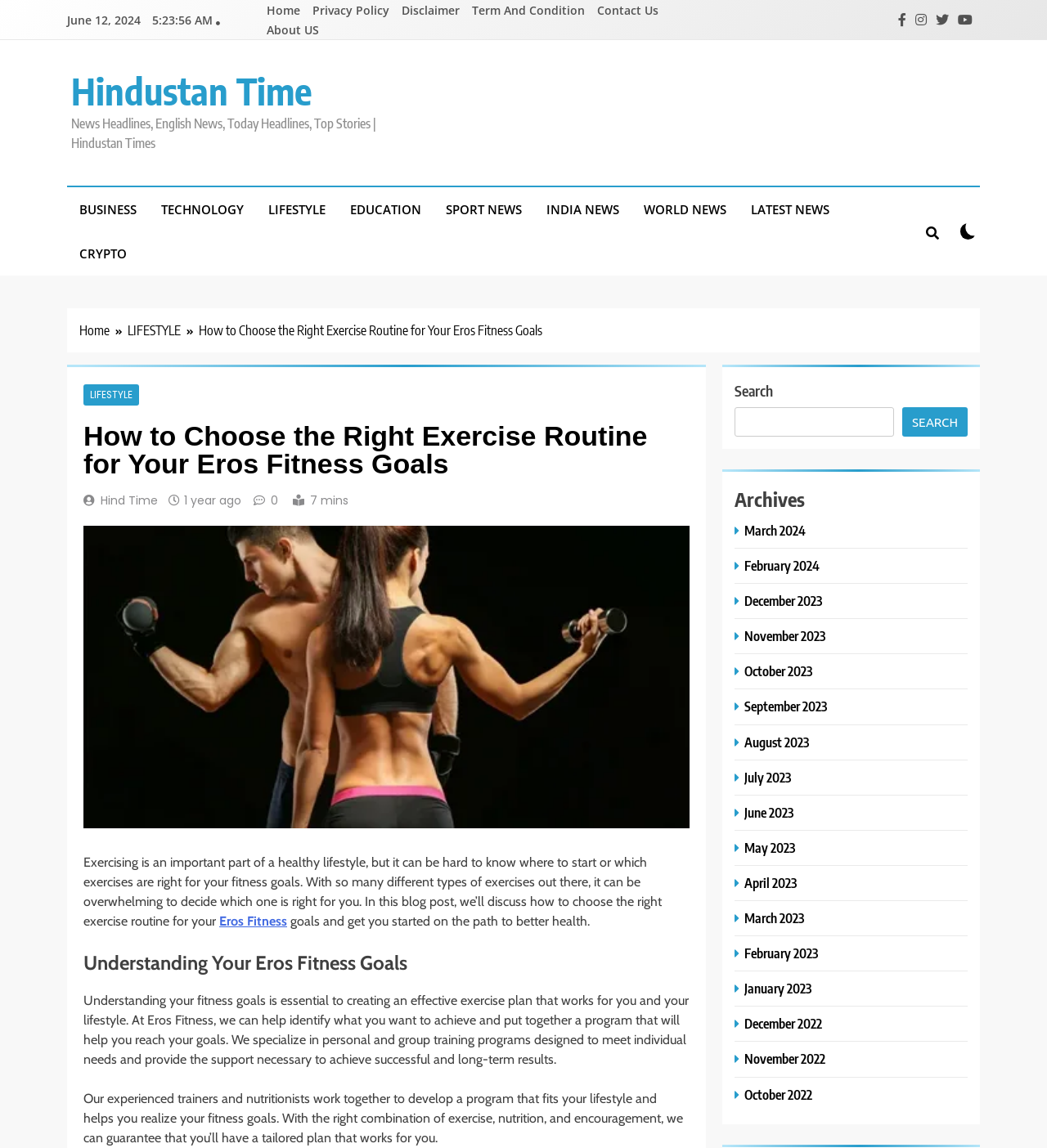Locate the bounding box of the UI element described in the following text: "December 2023".

[0.702, 0.516, 0.789, 0.531]